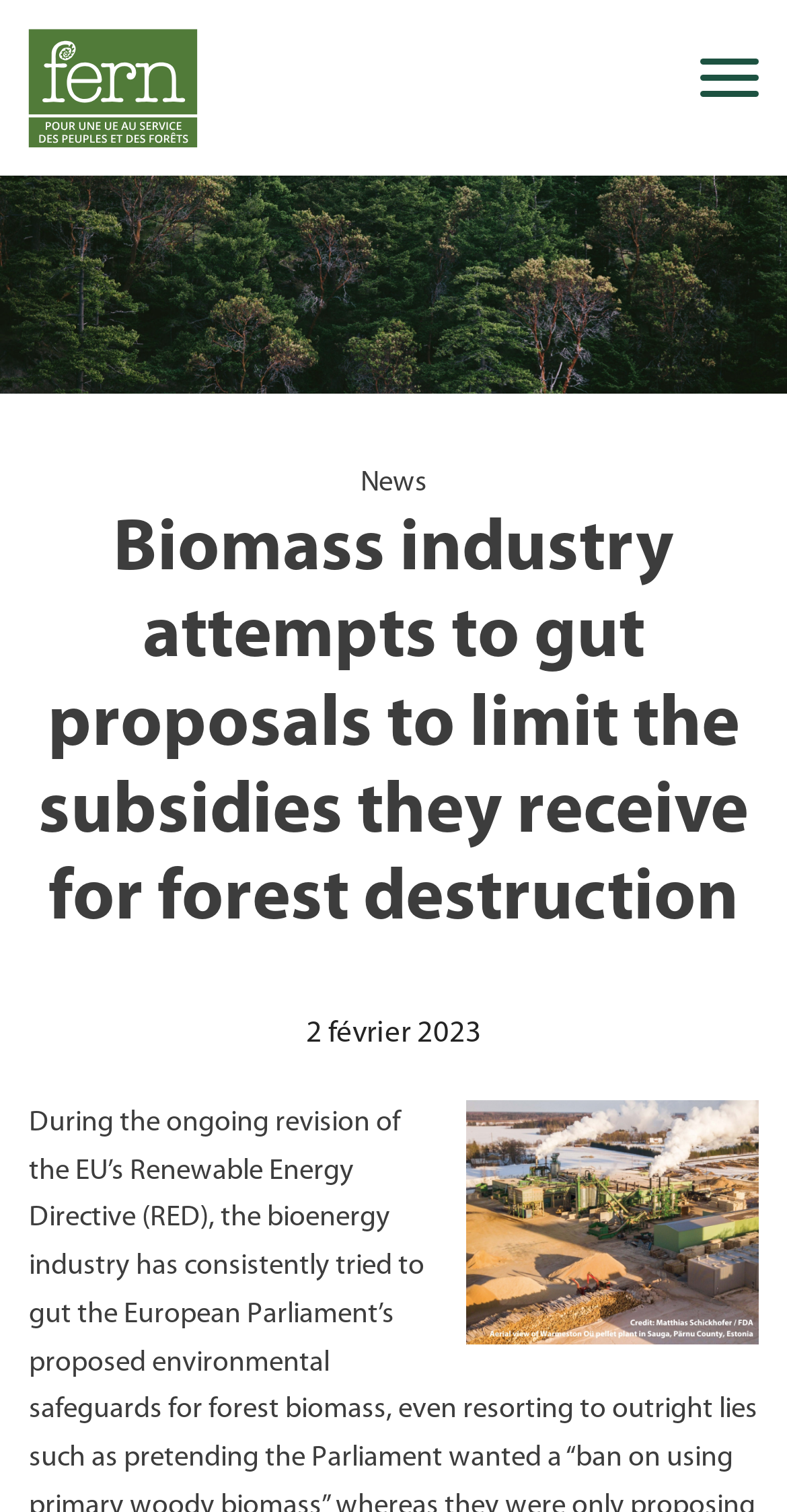Please answer the following question as detailed as possible based on the image: 
What is the name of the organization?

The name of the organization can be found in the top-left corner of the webpage, where it says 'Fern - Pour une UE au service des peuples et des forêts'.